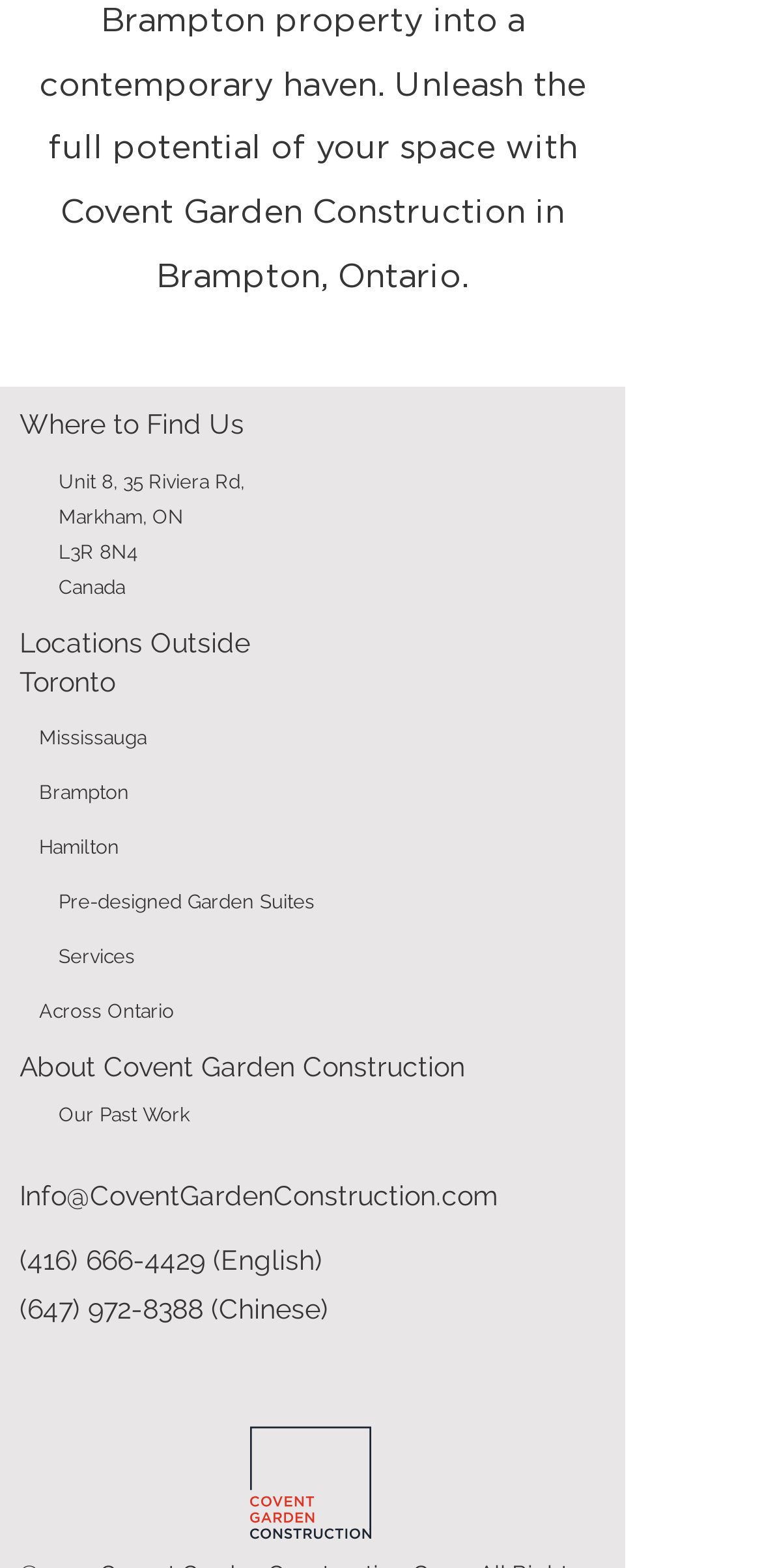Please find the bounding box for the UI element described by: "Info@CoventGardenConstruction.com".

[0.026, 0.753, 0.654, 0.773]